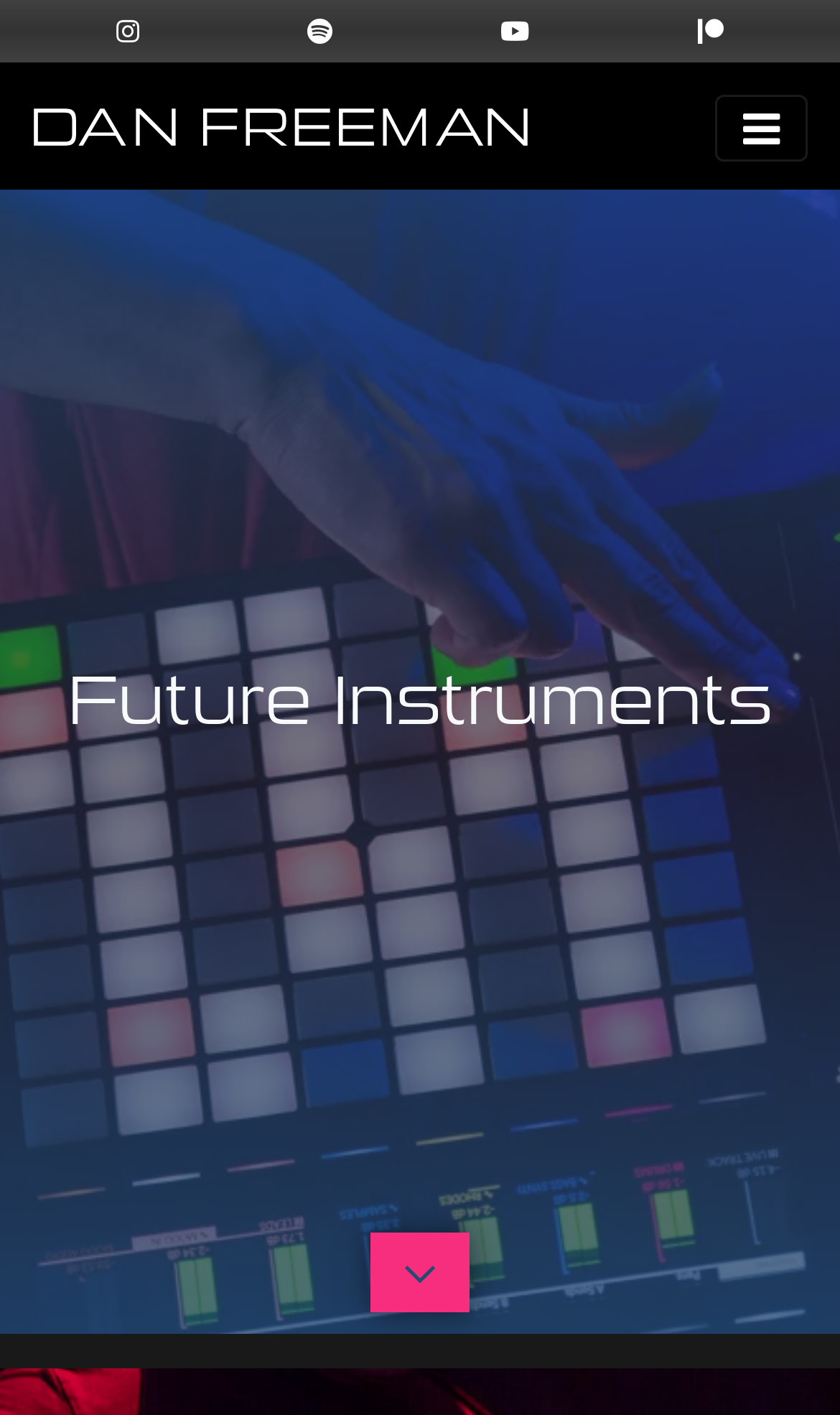Respond to the question below with a concise word or phrase:
What is the shape of the icon on the bottom right?

Square